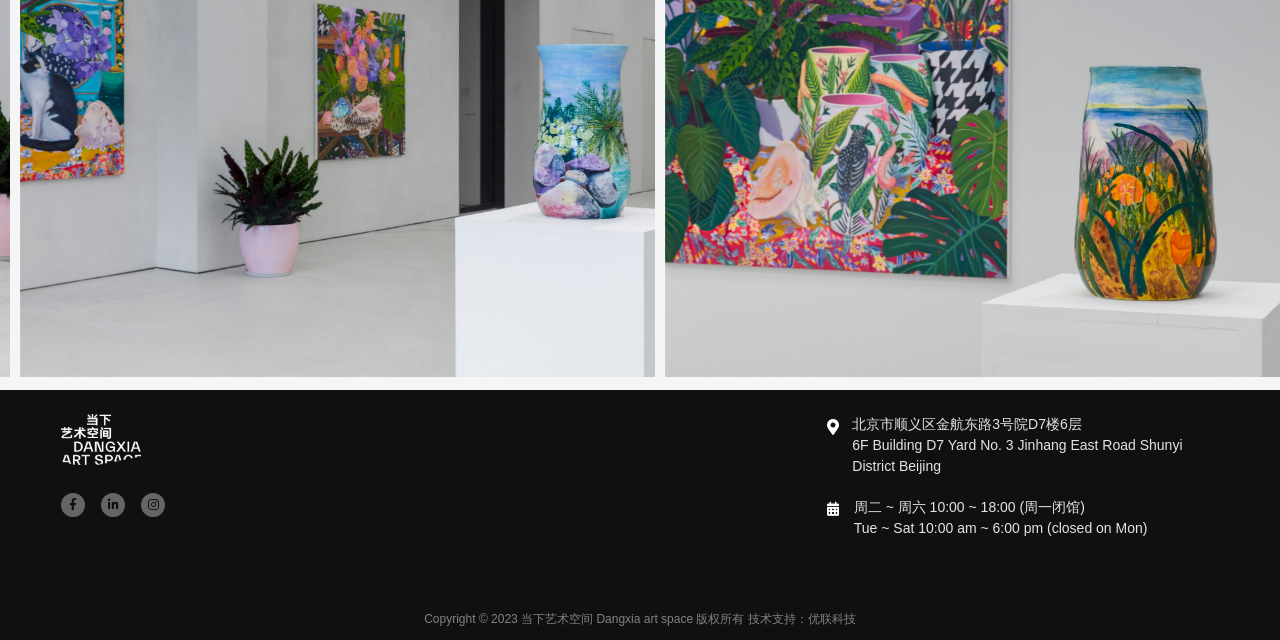What is the copyright year?
Based on the image, give a one-word or short phrase answer.

2023